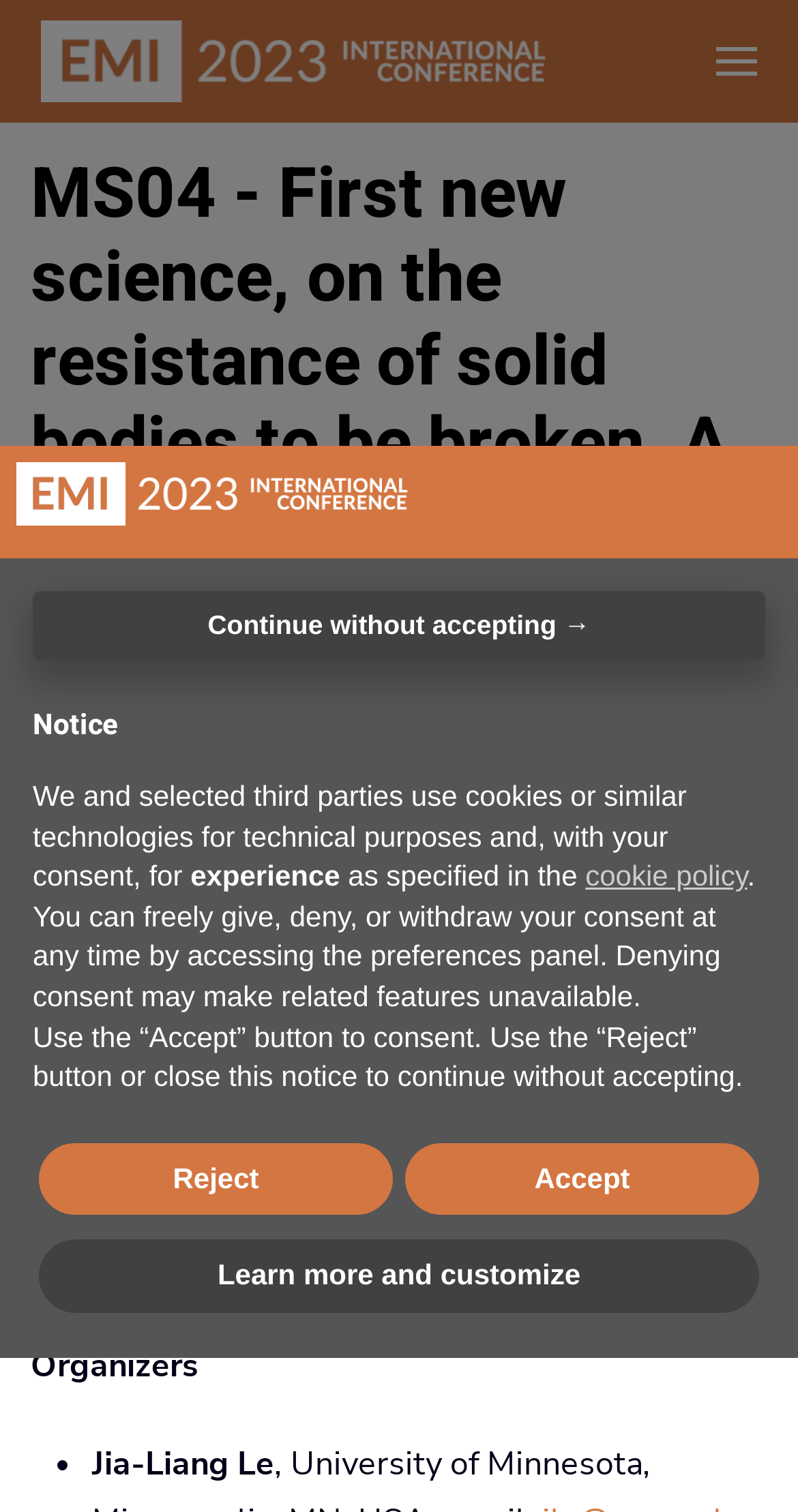Locate the bounding box coordinates of the segment that needs to be clicked to meet this instruction: "Click the link to EMI 2023 IC".

[0.038, 0.66, 0.254, 0.687]